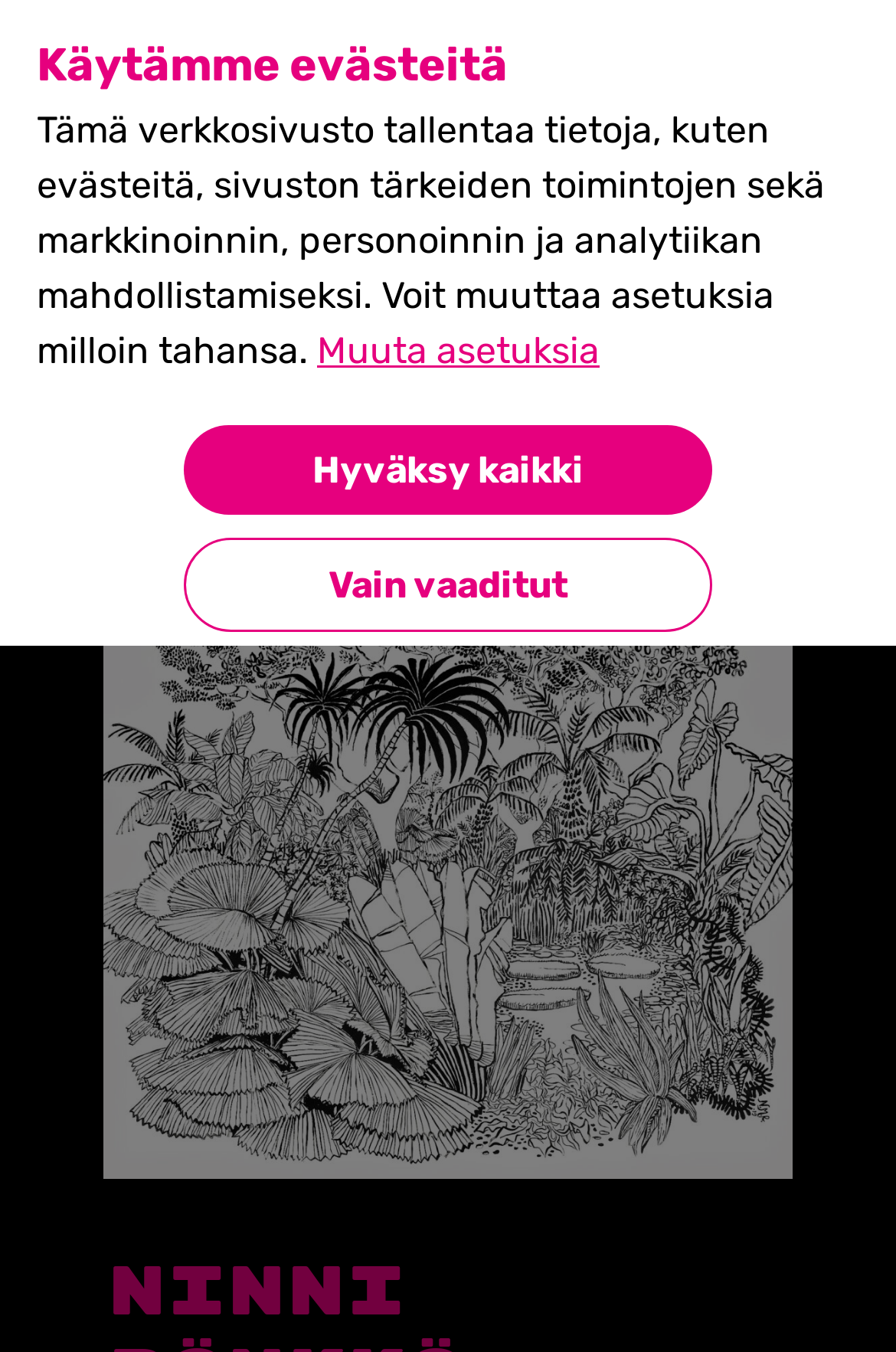Bounding box coordinates should be in the format (top-left x, top-left y, bottom-right x, bottom-right y) and all values should be floating point numbers between 0 and 1. Determine the bounding box coordinate for the UI element described as: Takaisin esiintyjiin

[0.477, 0.343, 0.962, 0.414]